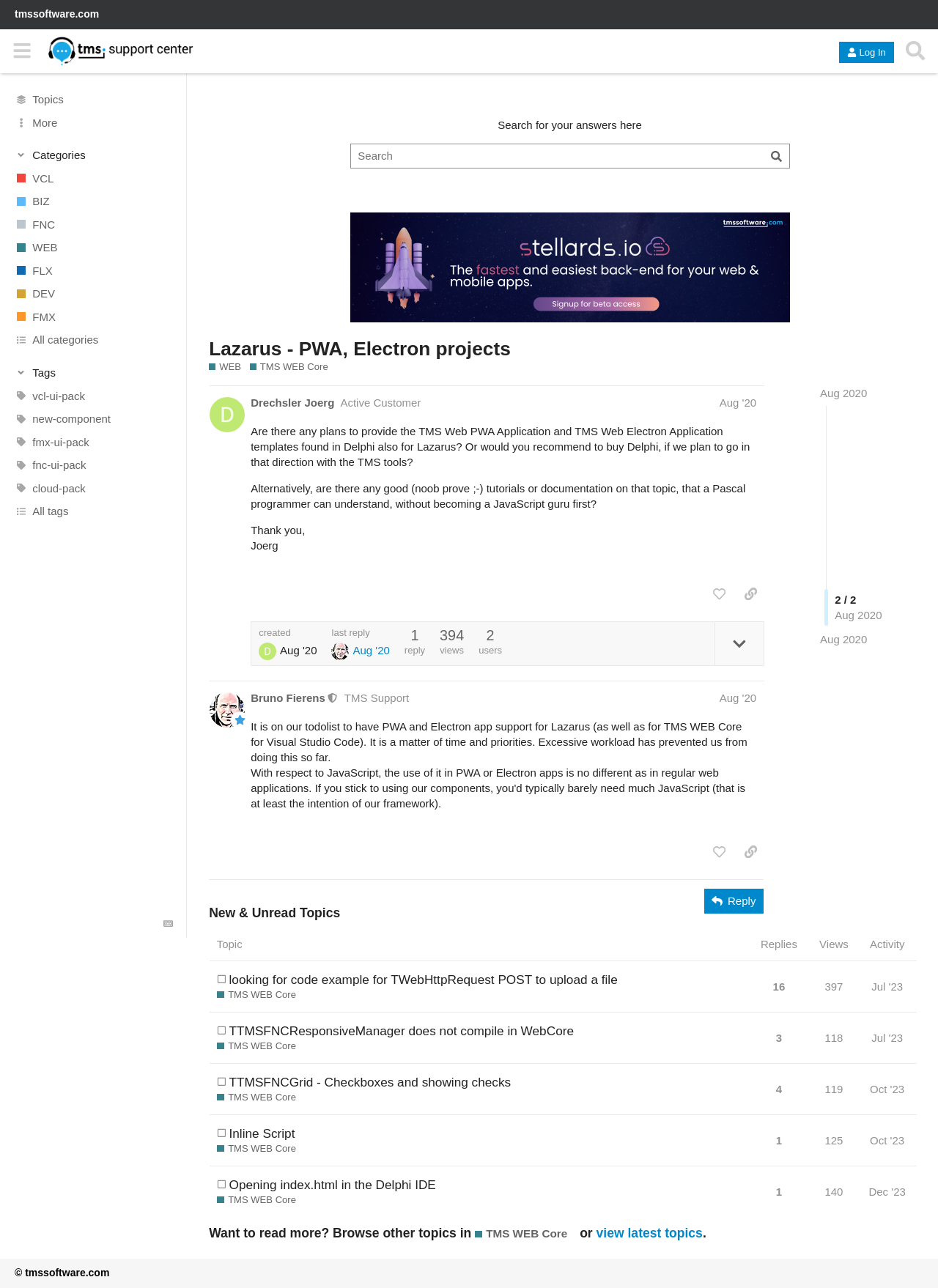What is the topic of the first post on the webpage?
Answer with a single word or phrase by referring to the visual content.

TMS Web PWA Application and TMS Web Electron Application templates